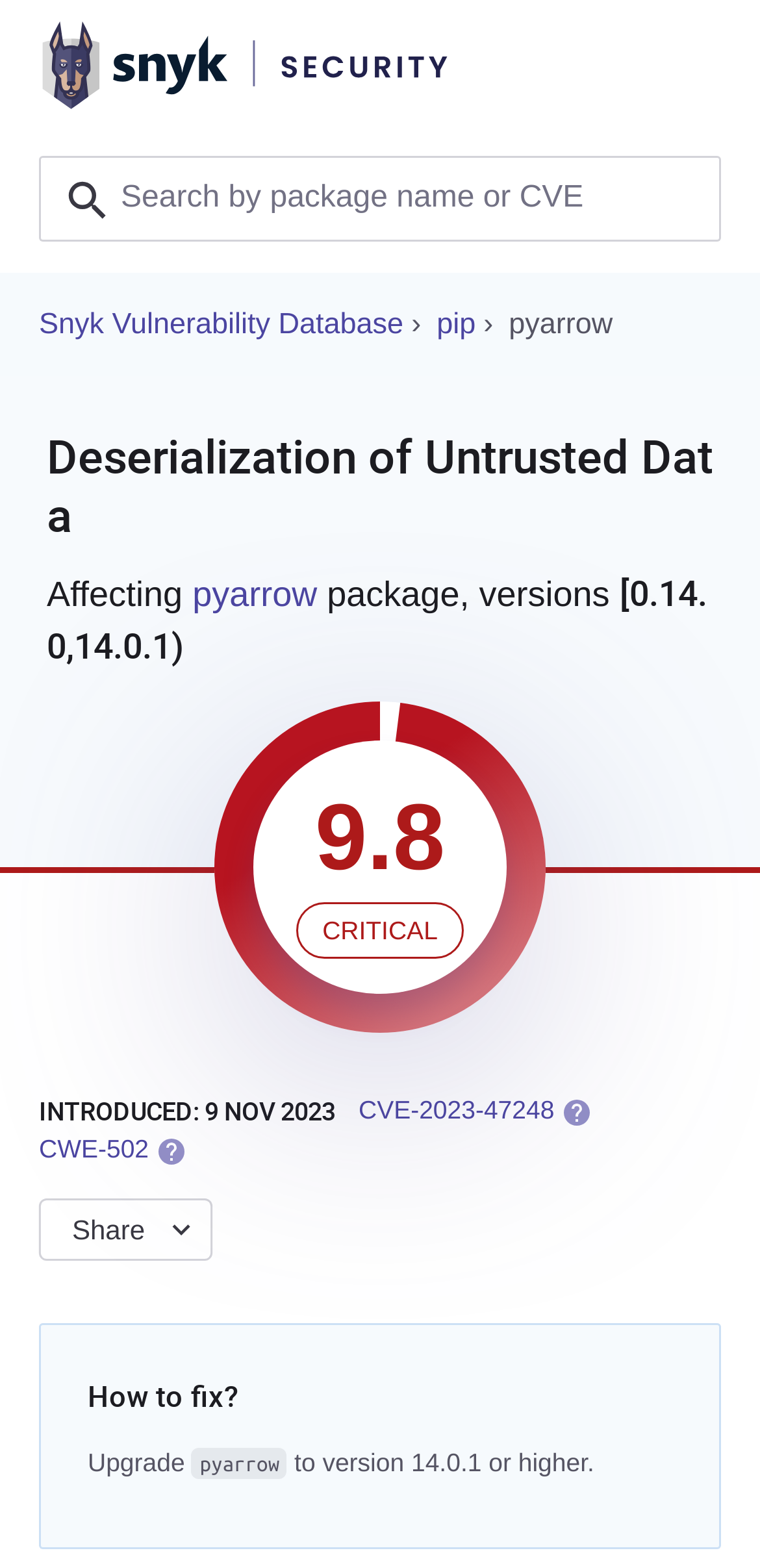Pinpoint the bounding box coordinates of the clickable element needed to complete the instruction: "Open CVE-2023-47248 in a new tab". The coordinates should be provided as four float numbers between 0 and 1: [left, top, right, bottom].

[0.472, 0.699, 0.729, 0.718]